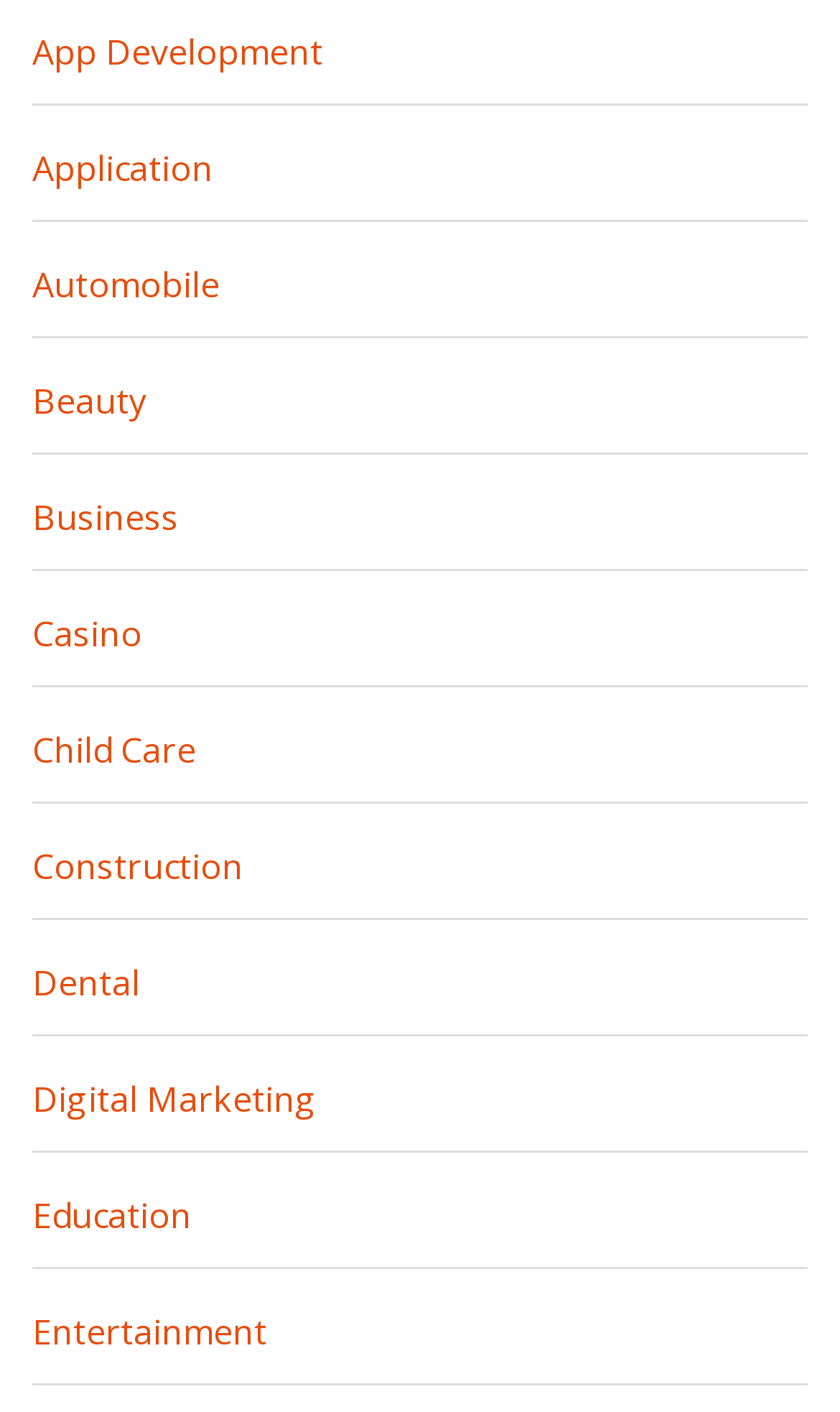Bounding box coordinates must be specified in the format (top-left x, top-left y, bottom-right x, bottom-right y). All values should be floating point numbers between 0 and 1. What are the bounding box coordinates of the UI element described as: Child Care

[0.038, 0.515, 0.233, 0.548]